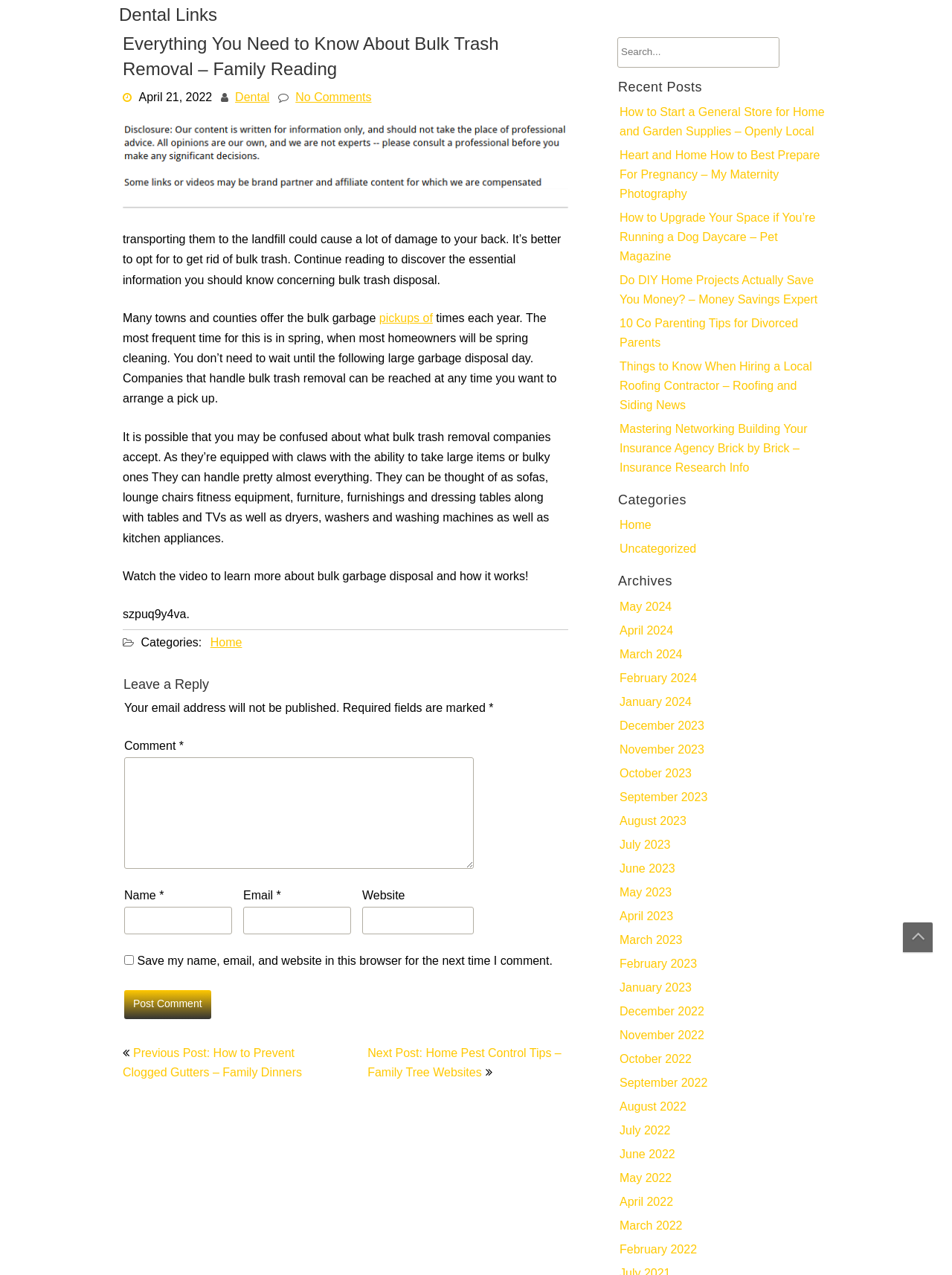Bounding box coordinates are specified in the format (top-left x, top-left y, bottom-right x, bottom-right y). All values are floating point numbers bounded between 0 and 1. Please provide the bounding box coordinate of the region this sentence describes: parent_node: Email * aria-describedby="email-notes" name="email"

[0.255, 0.711, 0.369, 0.733]